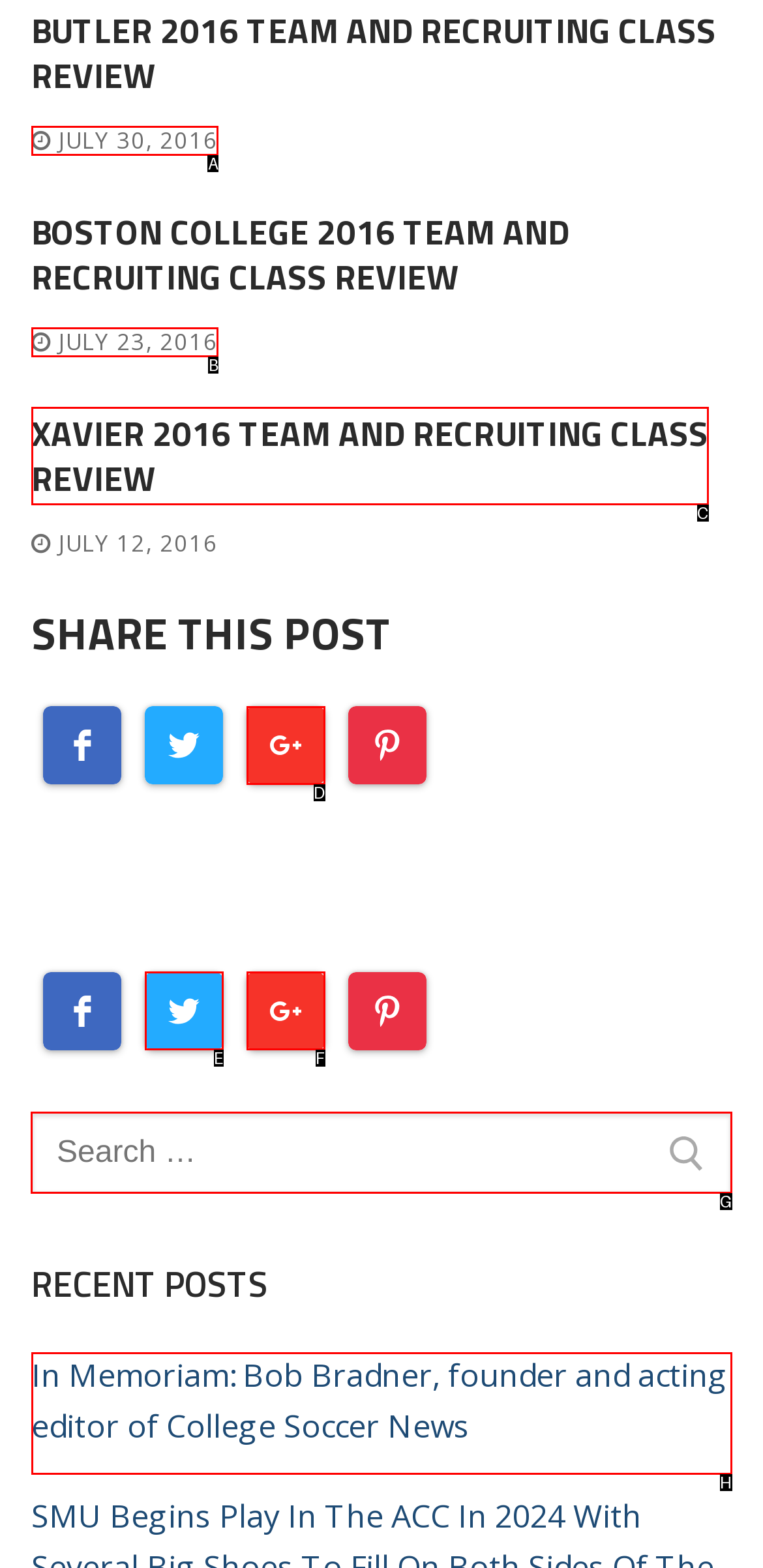Determine which UI element you should click to perform the task: Search for something
Provide the letter of the correct option from the given choices directly.

G